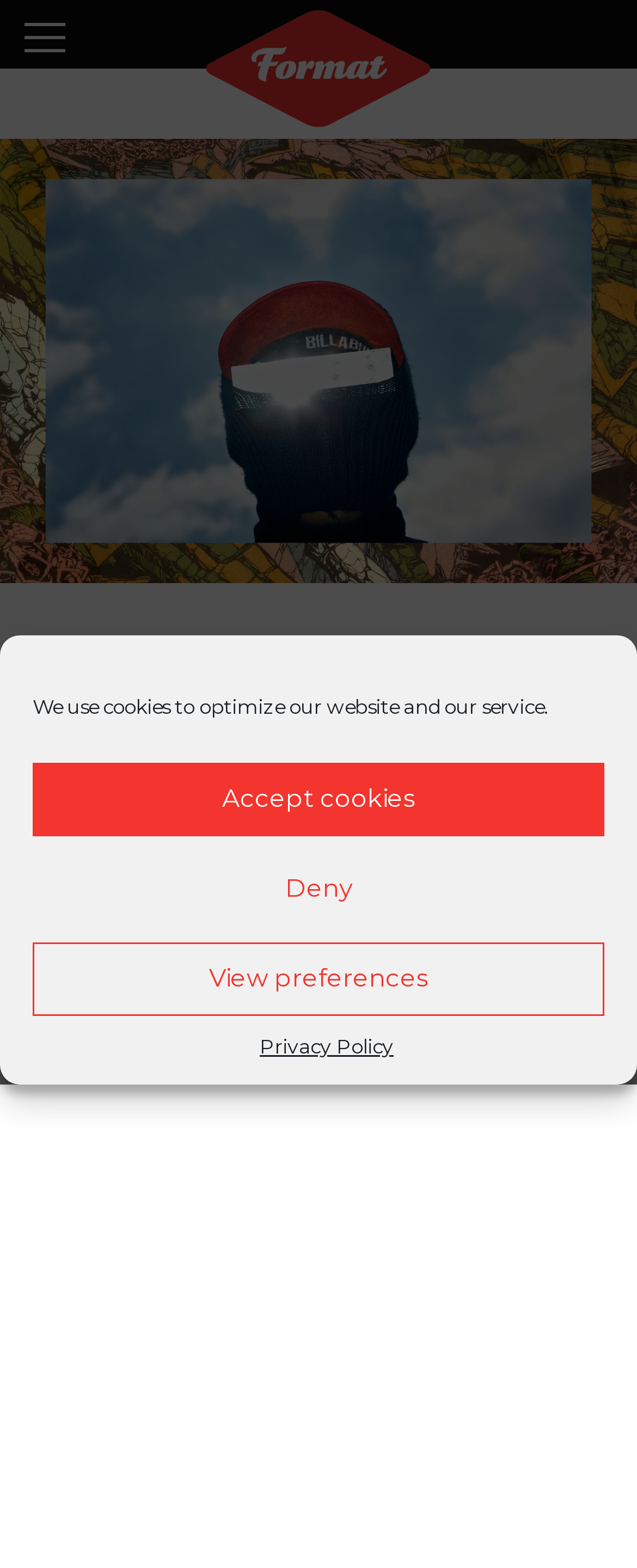Provide the bounding box coordinates for the UI element that is described as: "FORMAT21 Online: Room 18".

[0.112, 0.533, 0.599, 0.549]